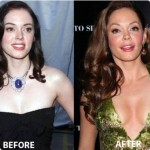What is the color of the dress on the right?
Using the information from the image, provide a comprehensive answer to the question.

On the right side of the image, Rose McGowan is posing with glamorous waves in her hair, donning a vibrant green dress that enhances her figure, symbolizing a significant transformation.